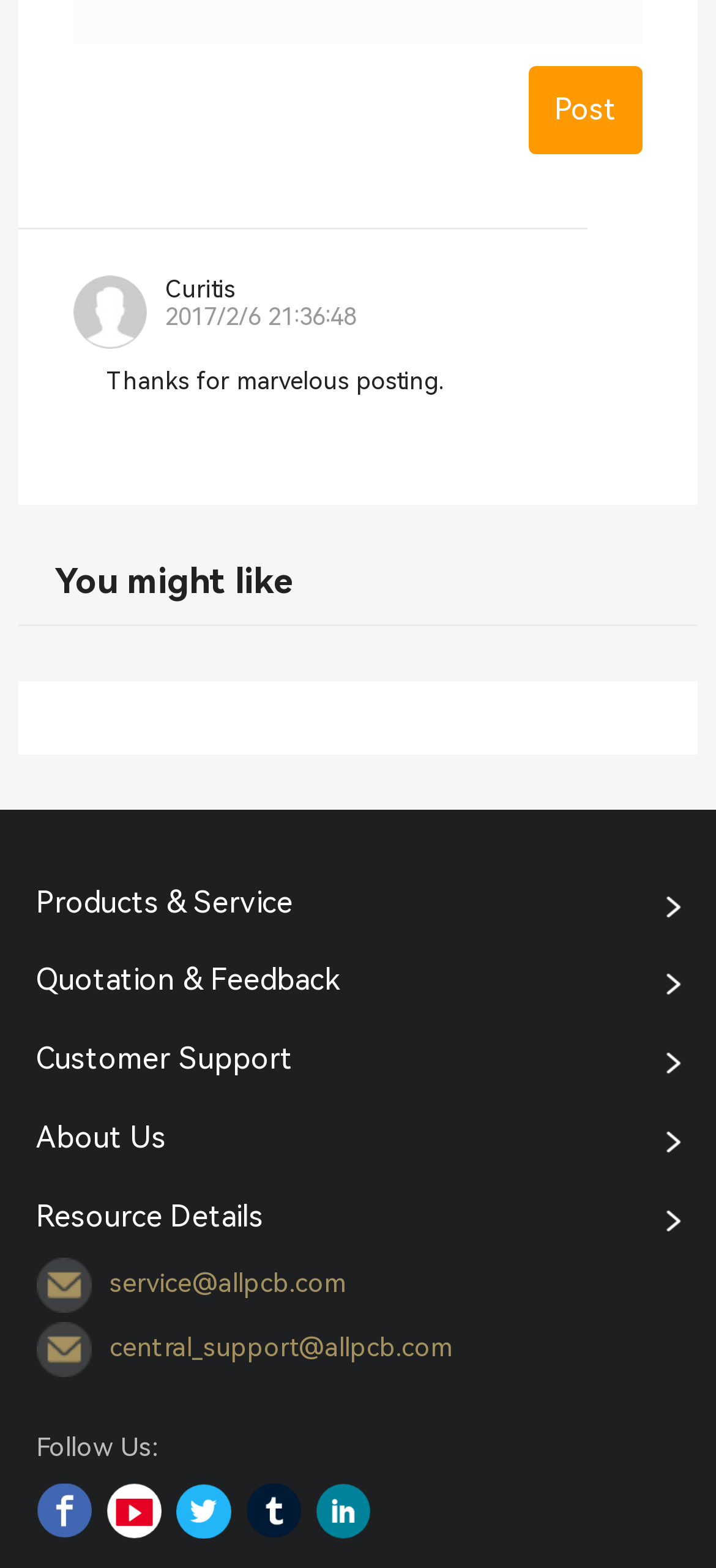What is the email address for central support?
Could you please answer the question thoroughly and with as much detail as possible?

The email address for central support can be found in the link element with the text 'central_support@allpcb.com' which is located below the 'You might like' section.